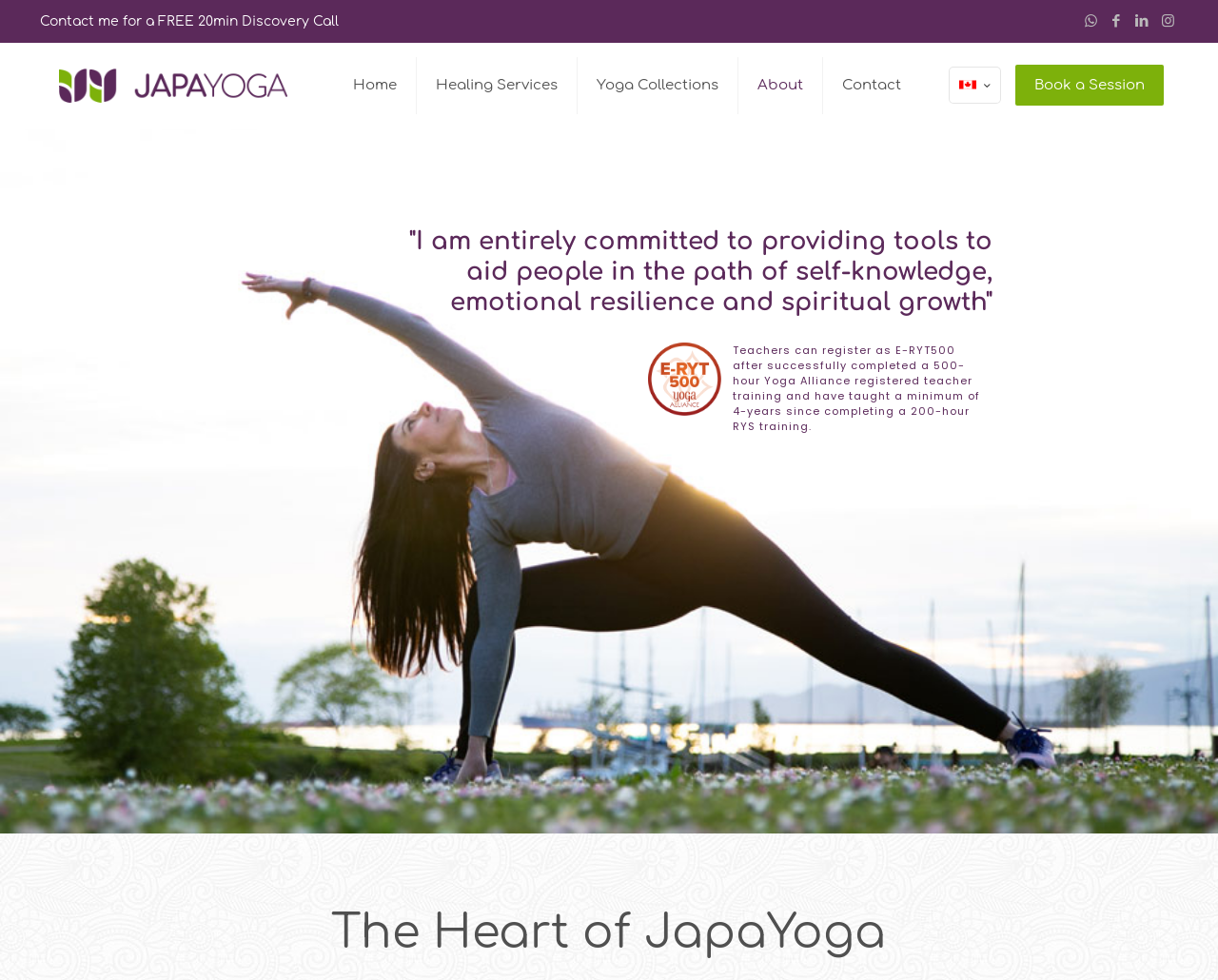Identify the bounding box coordinates of the HTML element based on this description: "About".

[0.606, 0.044, 0.676, 0.131]